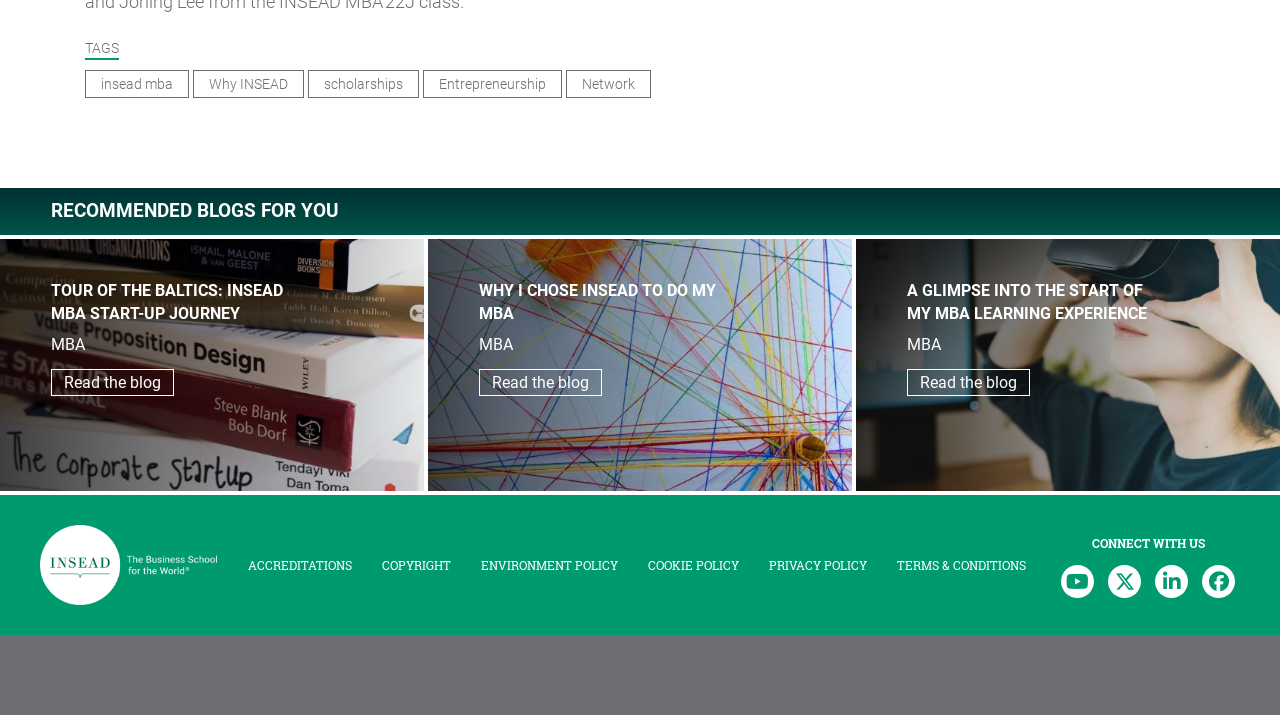Answer this question in one word or a short phrase: What is the last link in the footer menu?

TERMS & CONDITIONS